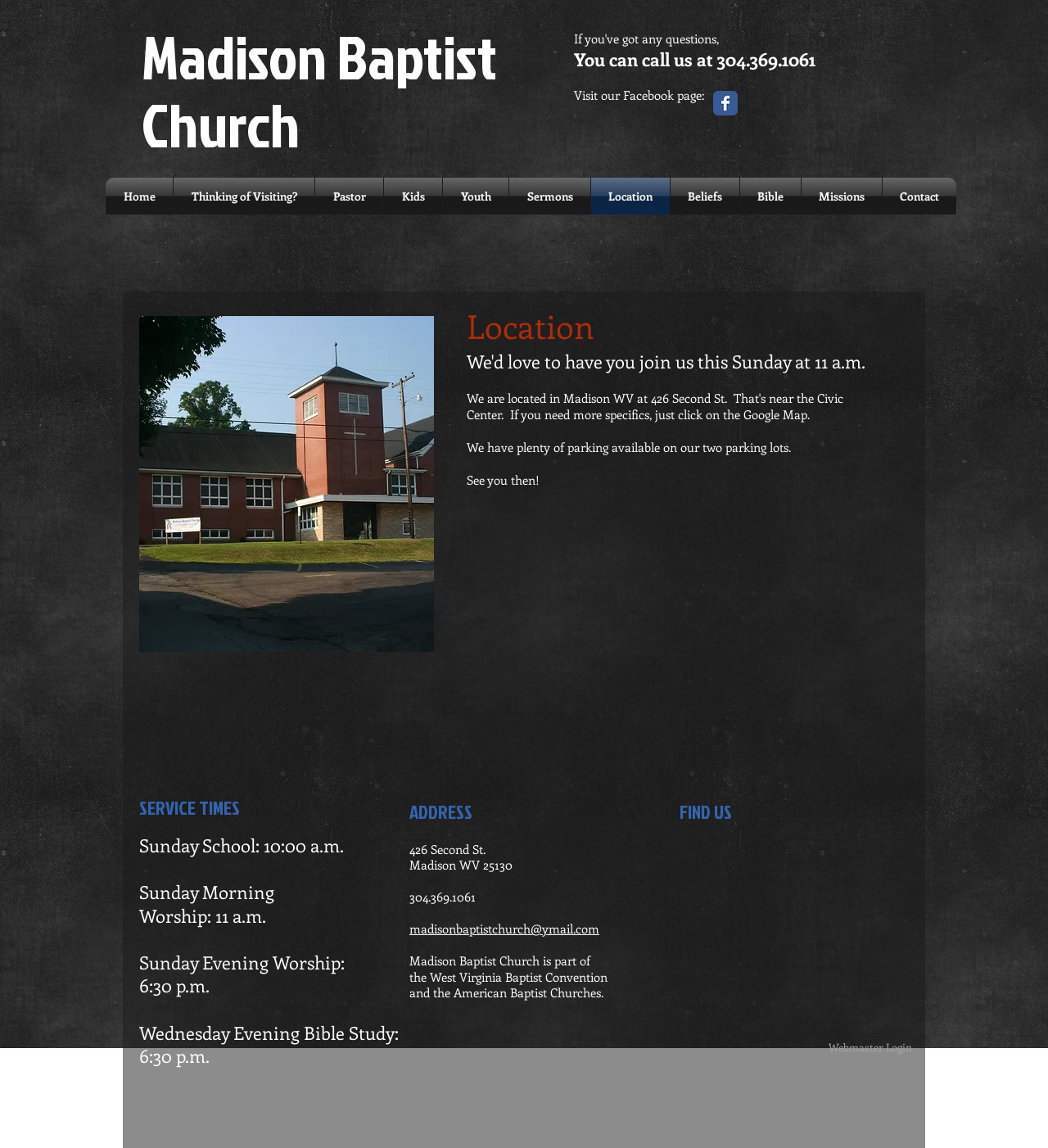Find the bounding box coordinates of the element I should click to carry out the following instruction: "View the location on Google Maps".

[0.441, 0.464, 0.832, 0.653]